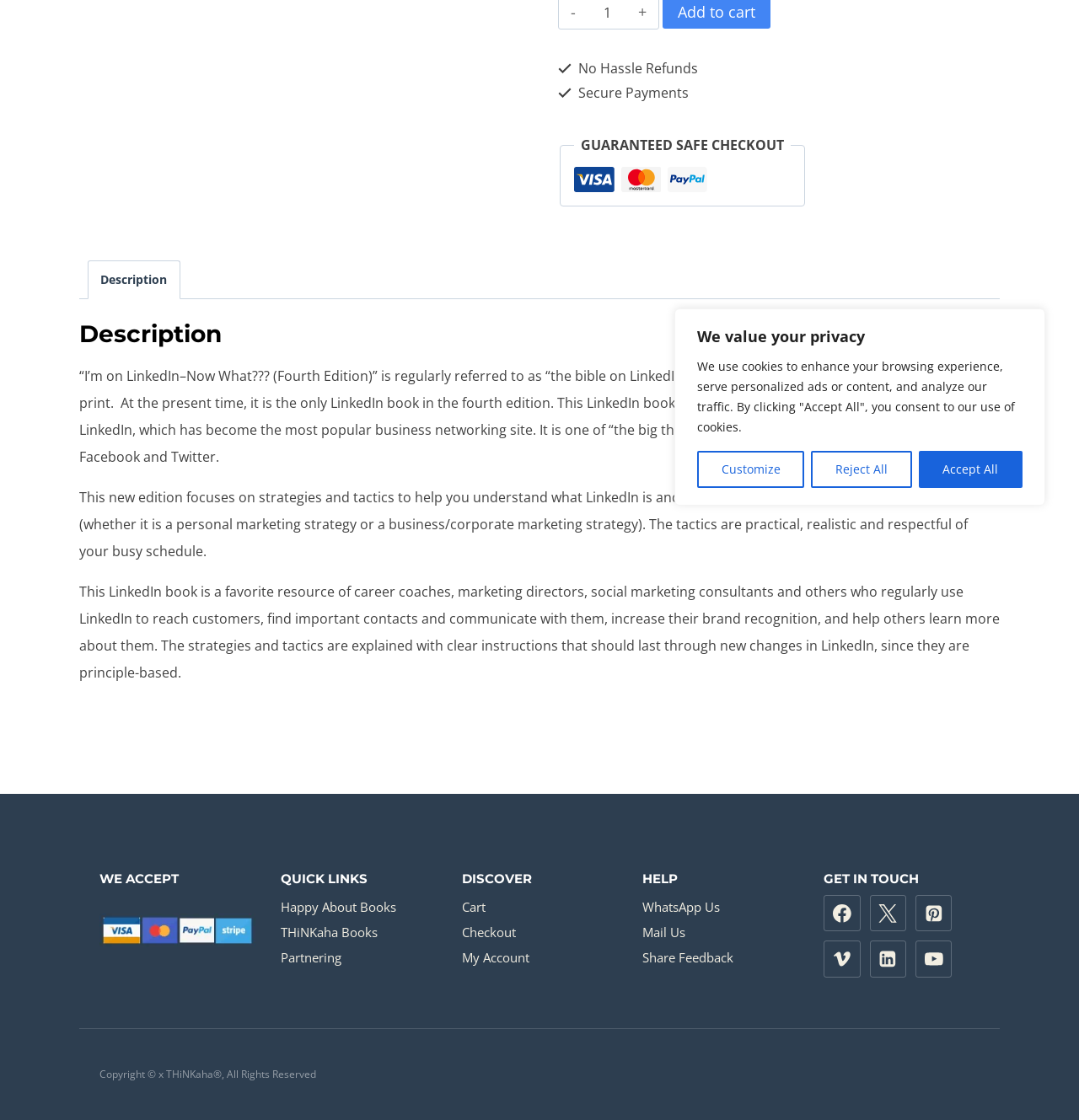Identify the bounding box of the UI element described as follows: "About us". Provide the coordinates as four float numbers in the range of 0 to 1 [left, top, right, bottom].

None